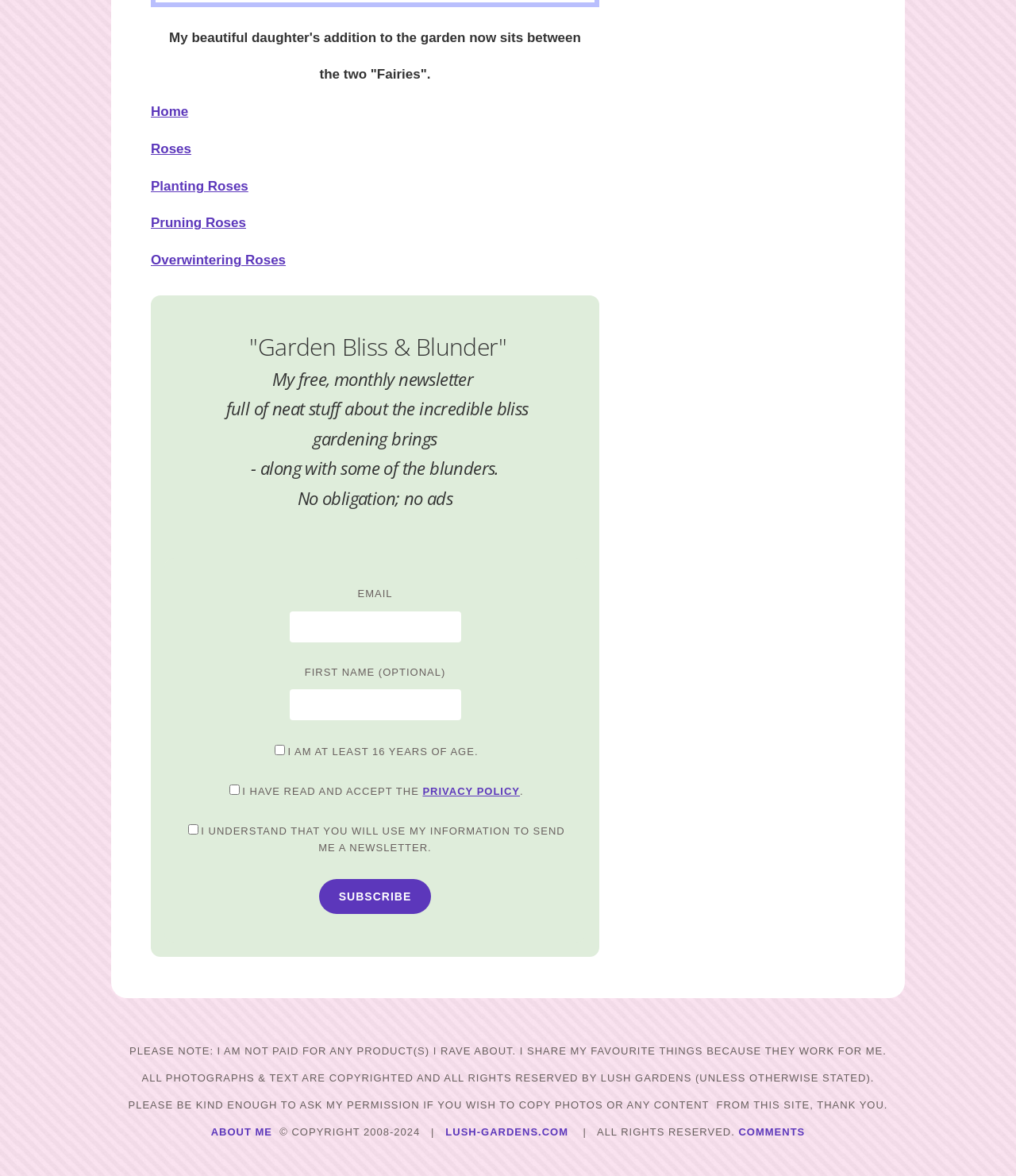Please find the bounding box coordinates of the section that needs to be clicked to achieve this instruction: "Subscribe to the newsletter".

[0.314, 0.747, 0.424, 0.777]